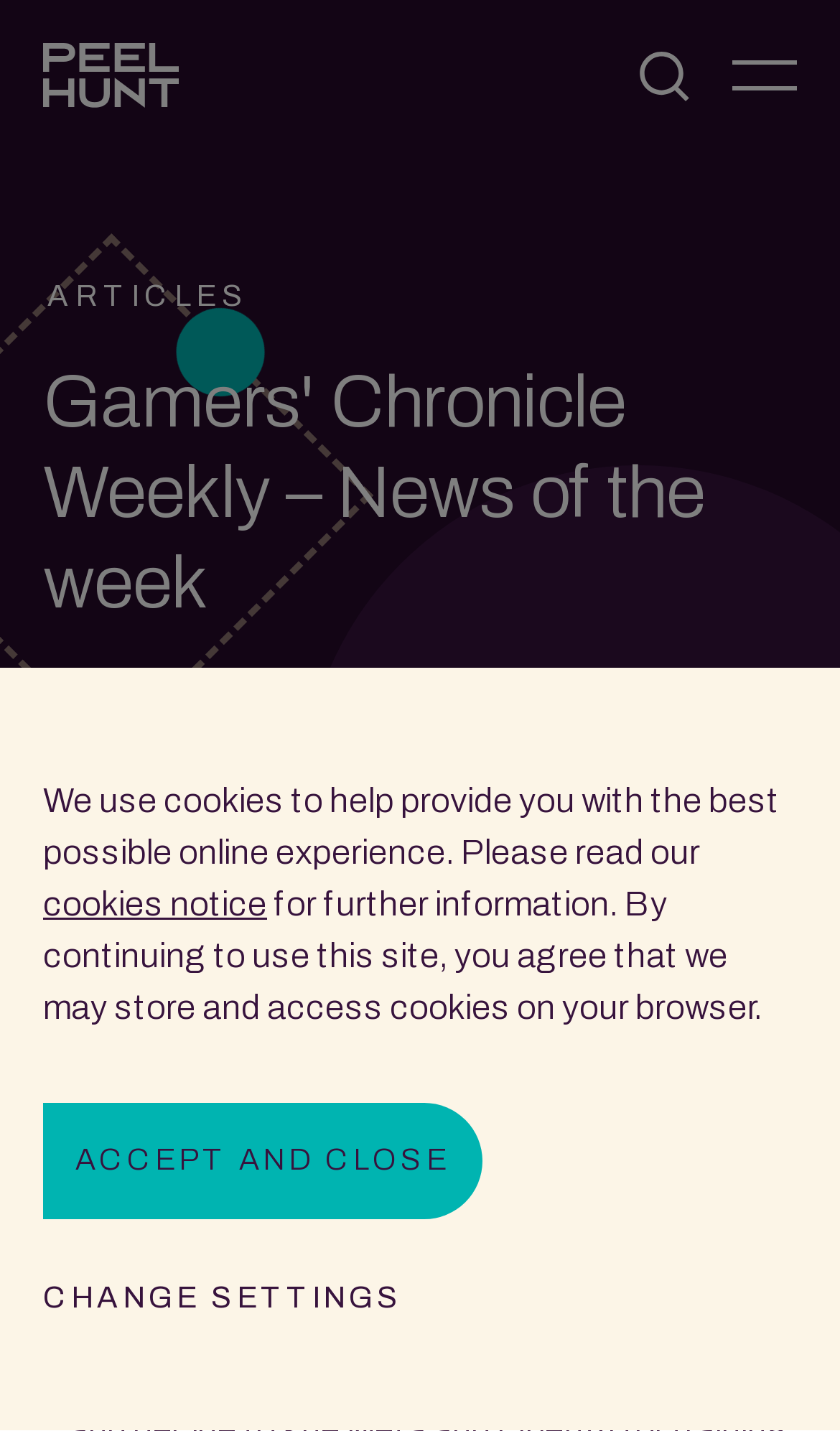Provide an in-depth caption for the webpage.

The webpage is a news article page from Gamers' Chronicle Weekly, with a focus on news of the week. At the top left, there is a link to "Peel Hunt" accompanied by an image. Next to it, on the top right, are links to "Open primary navigation" and "Open search", with the search icon represented by an image.

Below the top navigation, there is a heading that reads "Gamers' Chronicle Weekly – News of the week". Underneath, there is a description list with a term "Tags" and a detail link to "TMT". A "SHARE CASE STUDY" button is located nearby, accompanied by an image and social media links to Facebook, X.com, and LinkedIn, each with its respective image.

The main content of the page is a news article section, headed by "News of the week". The first article is titled "A comedian and 2 writers walk into a room…". 

On the right side of the page, there is a search function with a search box, a "Search" button, and an image of a search icon. Below the search function, there is a notice about cookies, with links to the "cookies notice" and "CHANGE SETTINGS". The notice also provides an "ACCEPT AND CLOSE" option.